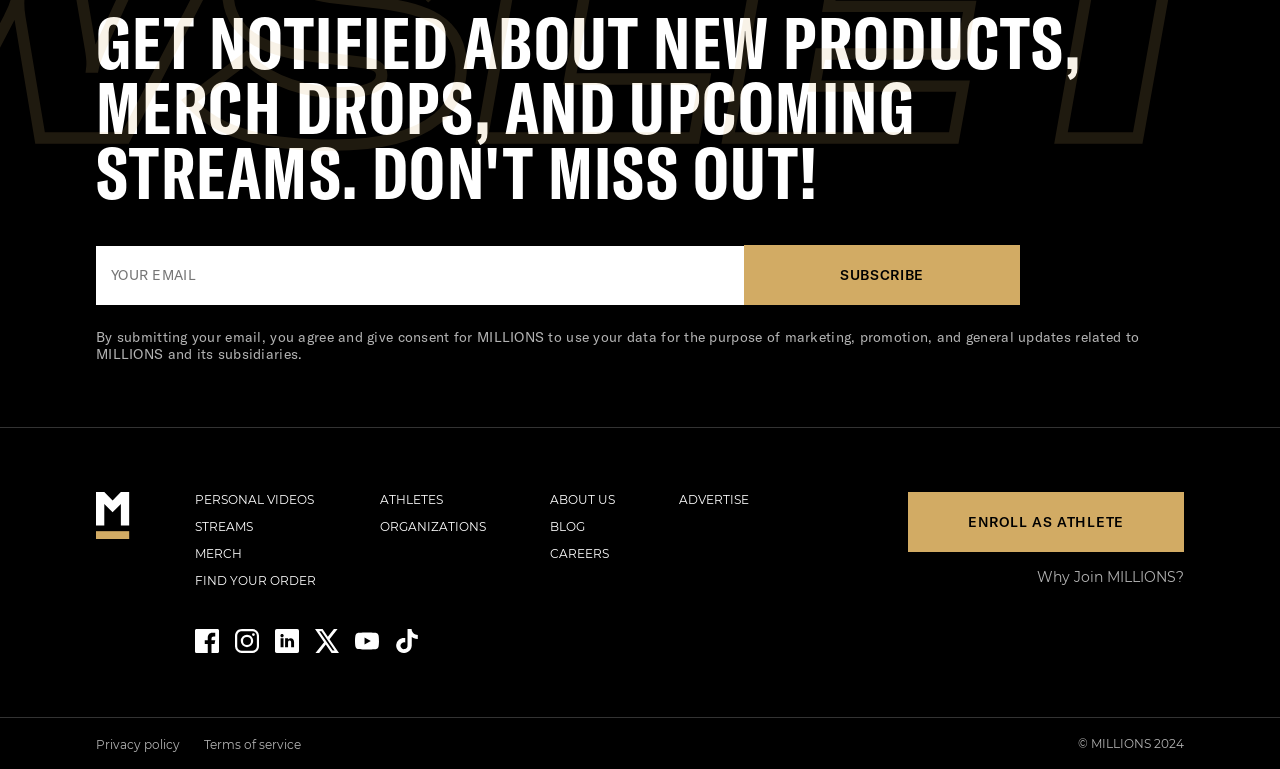What social media platforms is MILLIONS available on?
Identify the answer in the screenshot and reply with a single word or phrase.

Facebook, Instagram, Linkedin, Twitter, Youtube, Tiktok